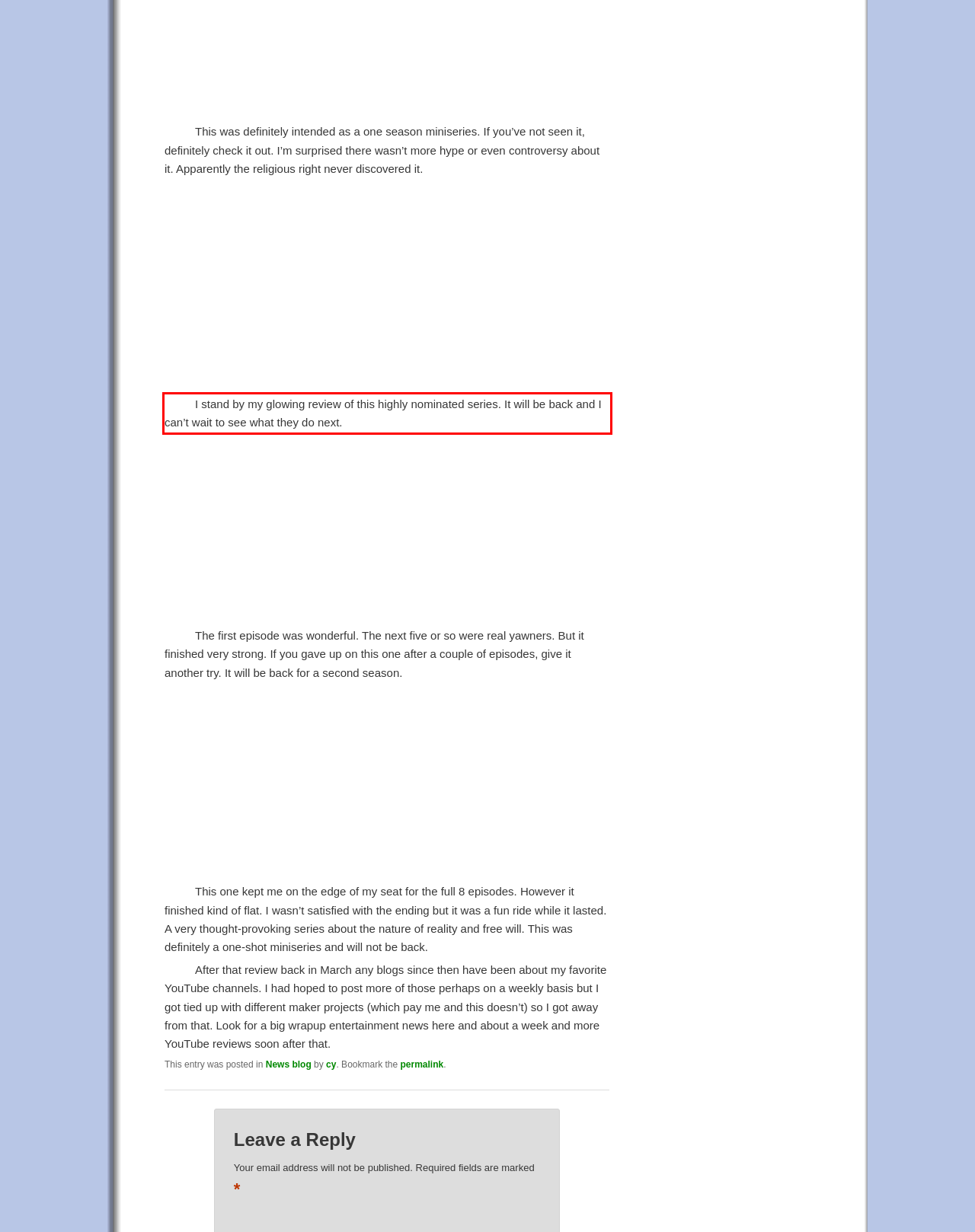With the given screenshot of a webpage, locate the red rectangle bounding box and extract the text content using OCR.

I stand by my glowing review of this highly nominated series. It will be back and I can’t wait to see what they do next.